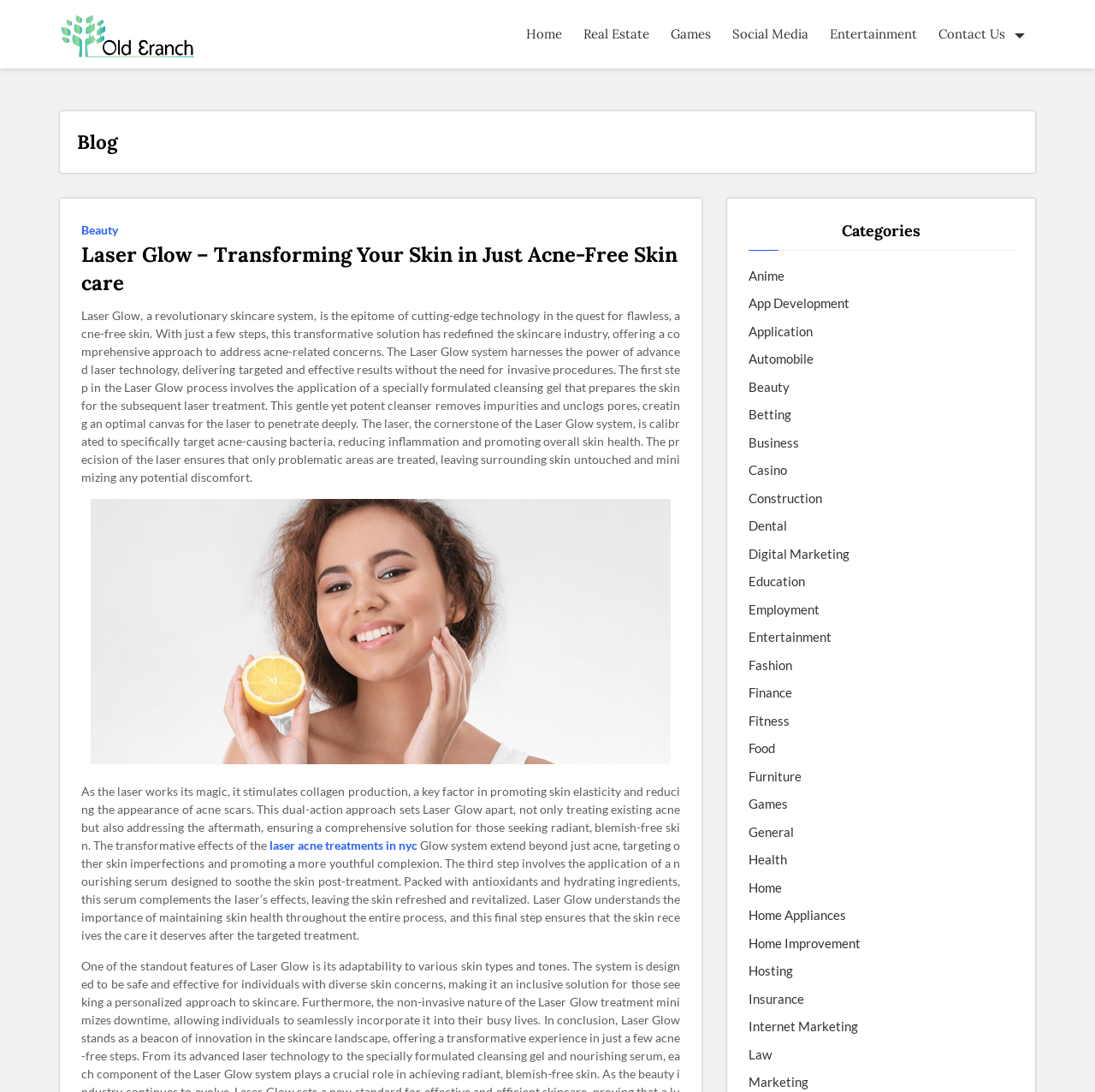Highlight the bounding box of the UI element that corresponds to this description: "Anime".

[0.684, 0.243, 0.716, 0.261]